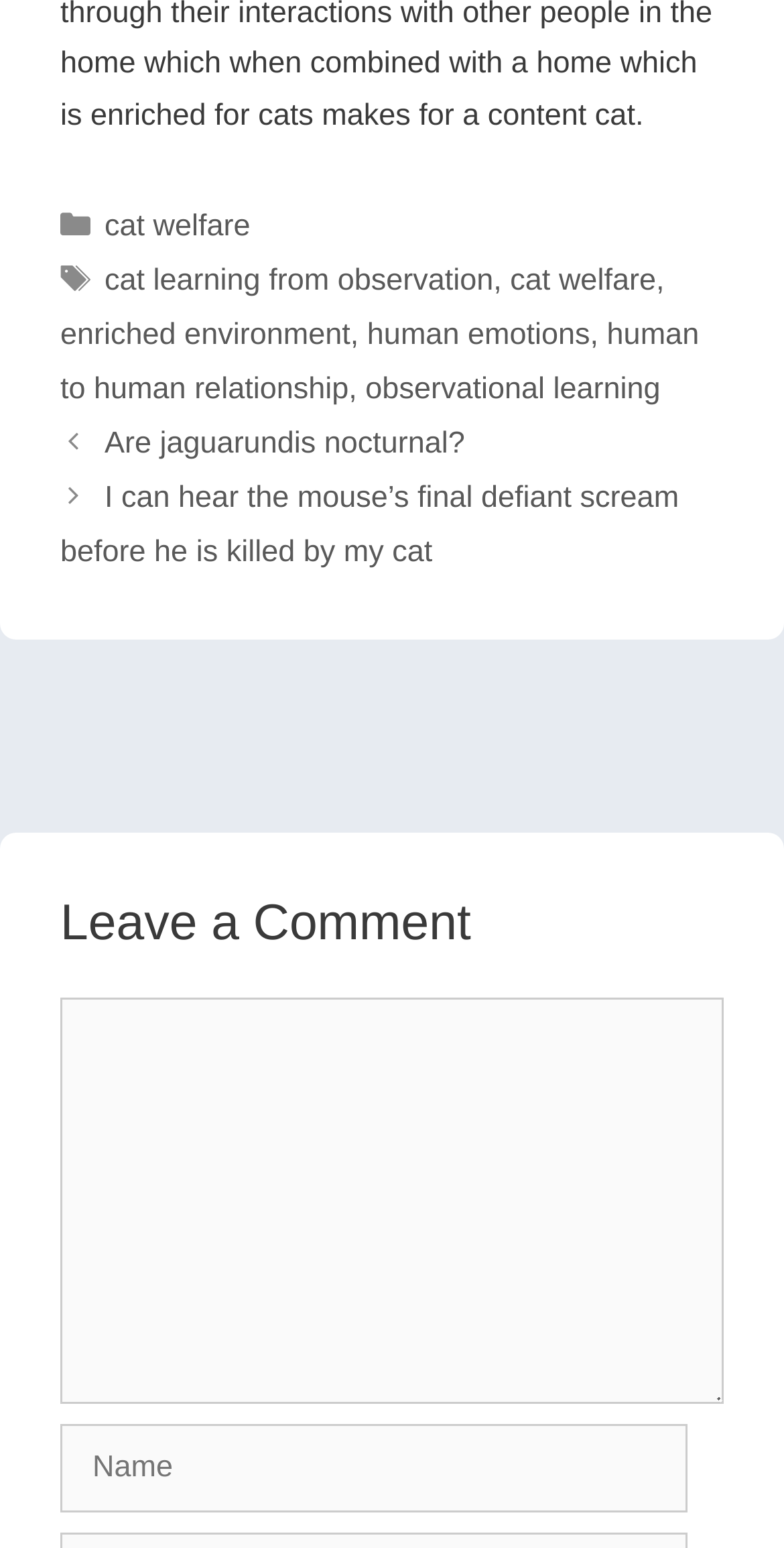Please answer the following question using a single word or phrase: What is the category of the post 'Are jaguarundis nocturnal?'?

cat welfare